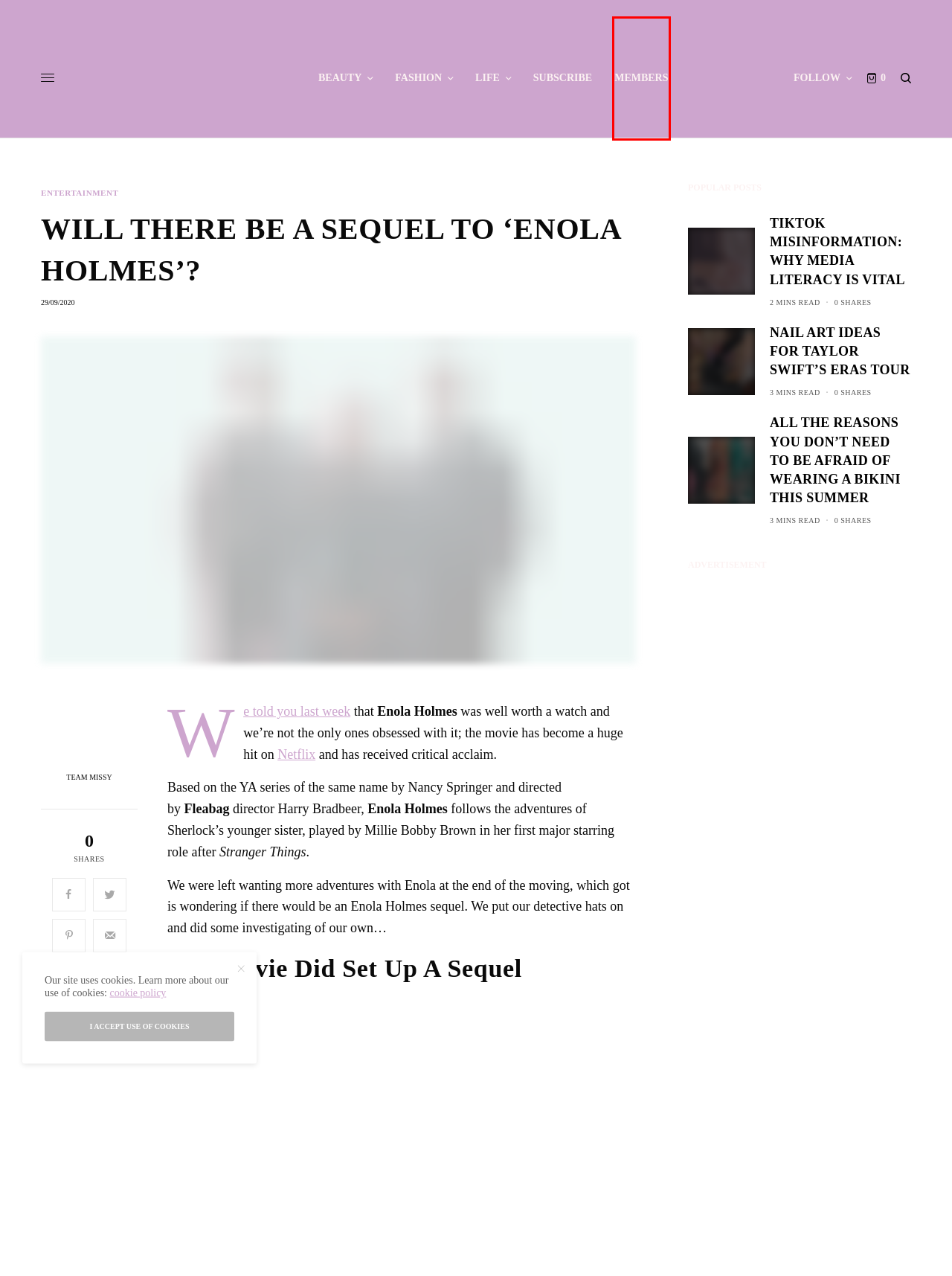Given a screenshot of a webpage with a red rectangle bounding box around a UI element, select the best matching webpage description for the new webpage that appears after clicking the highlighted element. The candidate descriptions are:
A. Team Missy, Author at Missy.ie
B. Beauty - Missy.ie
C. Life - Missy.ie
D. If You Haven’t Watched Enola Holmes Yet Then What Are You Doing???
E. Login - Missy.ie
F. TikTok Misinformation: Why Media Literacy is Vital For Teens
G. Missy.ie Subscription - Ireland's No.1 Online Teen Magazine
H. Bikini Confidence: Reasons You Shouldn't Be Afraid Of Wearing One

E